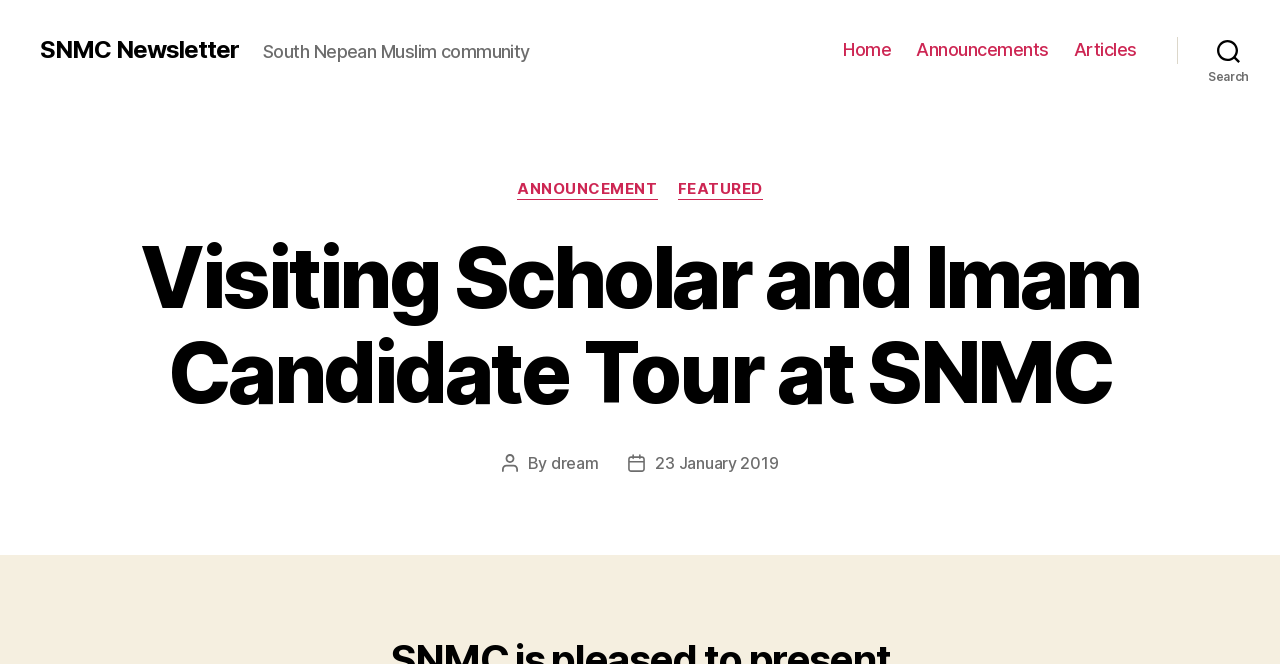When was the post published?
Please respond to the question with a detailed and well-explained answer.

I found the answer by looking at the link element with the bounding box coordinates [0.512, 0.682, 0.608, 0.712], which contains the text '23 January 2019'.